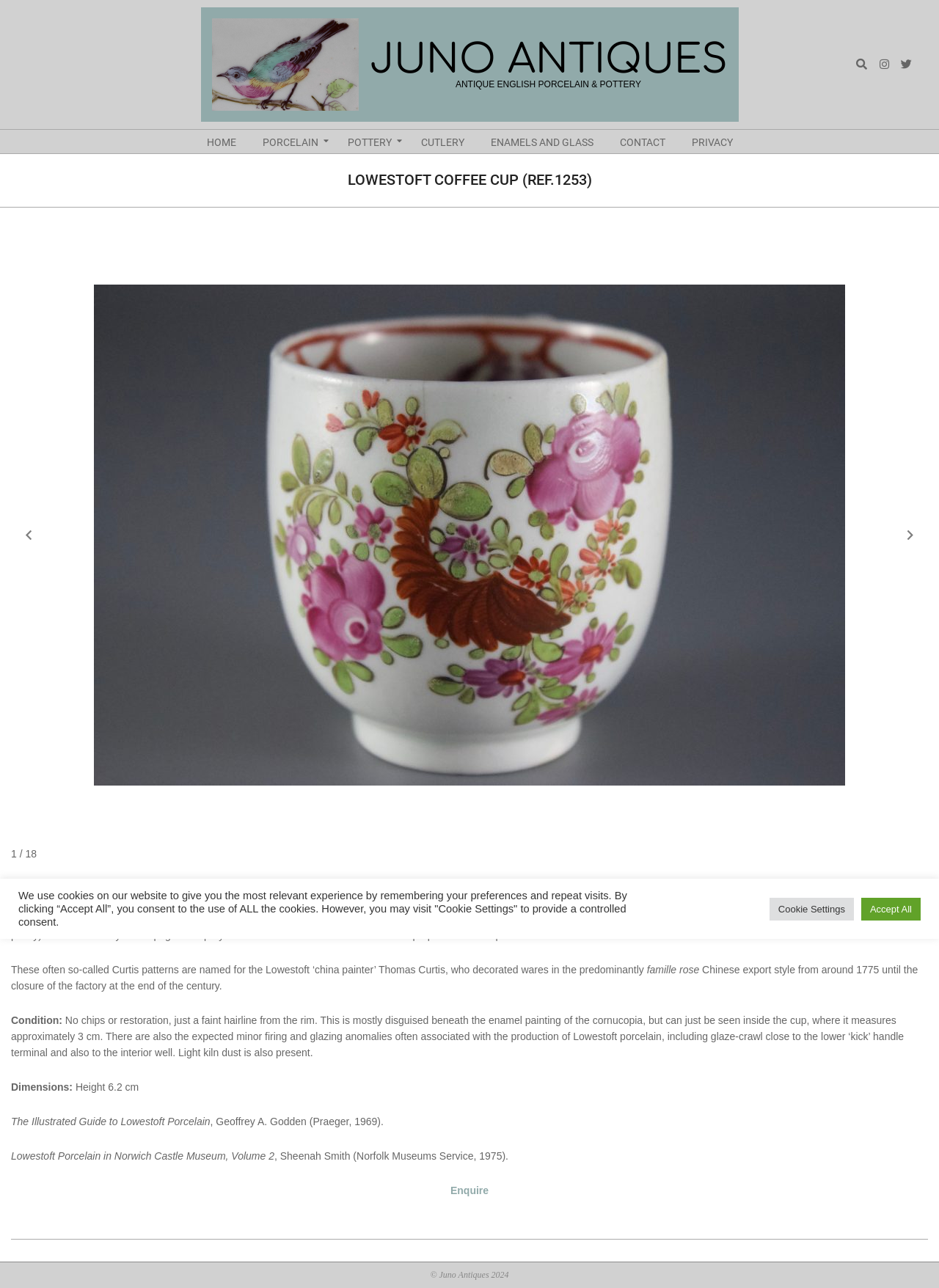Determine the bounding box coordinates of the region that needs to be clicked to achieve the task: "Click the 'HOME' link".

[0.206, 0.101, 0.265, 0.119]